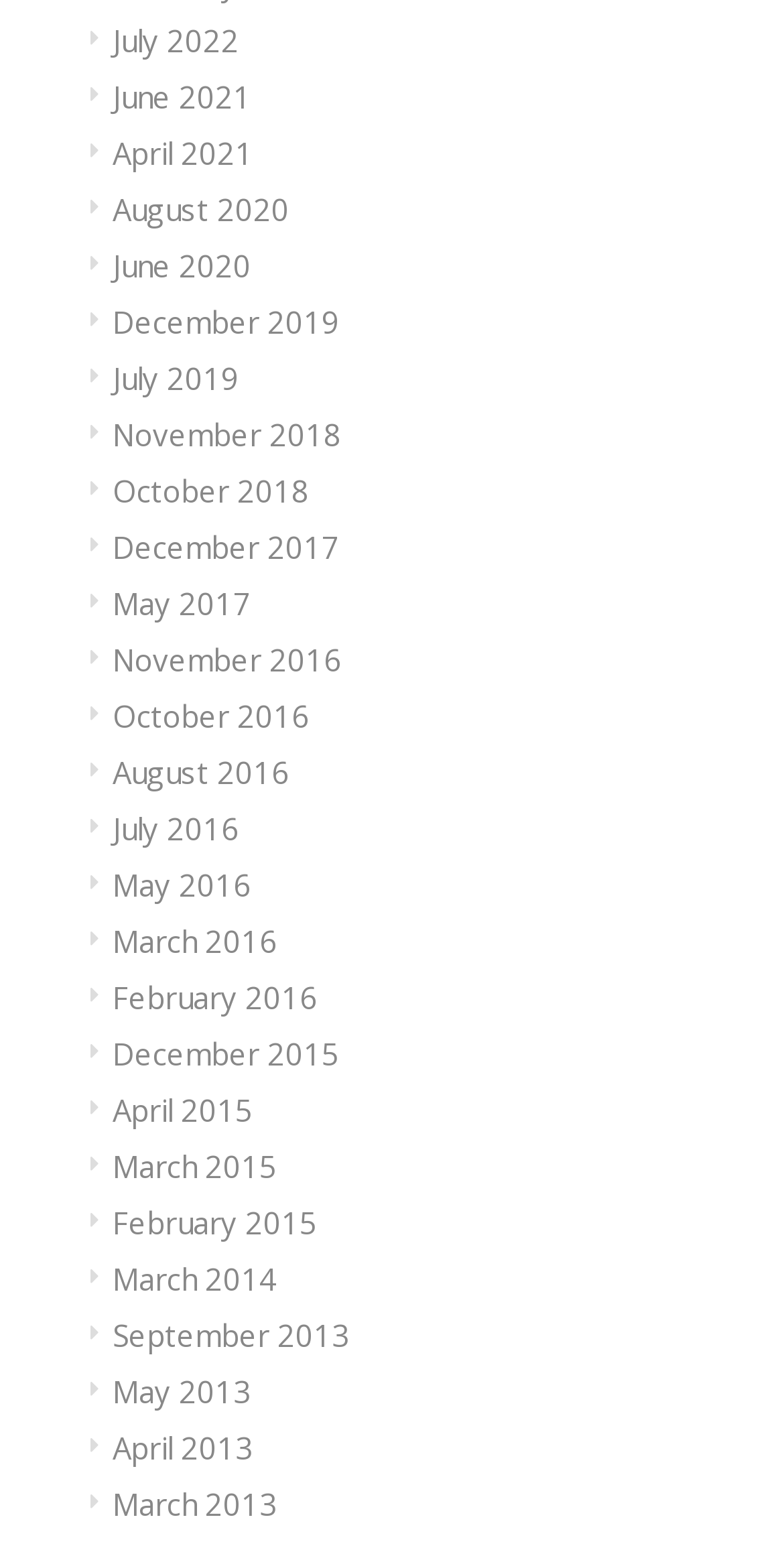What is the common format of the link text?
Look at the image and respond with a one-word or short phrase answer.

Month Year